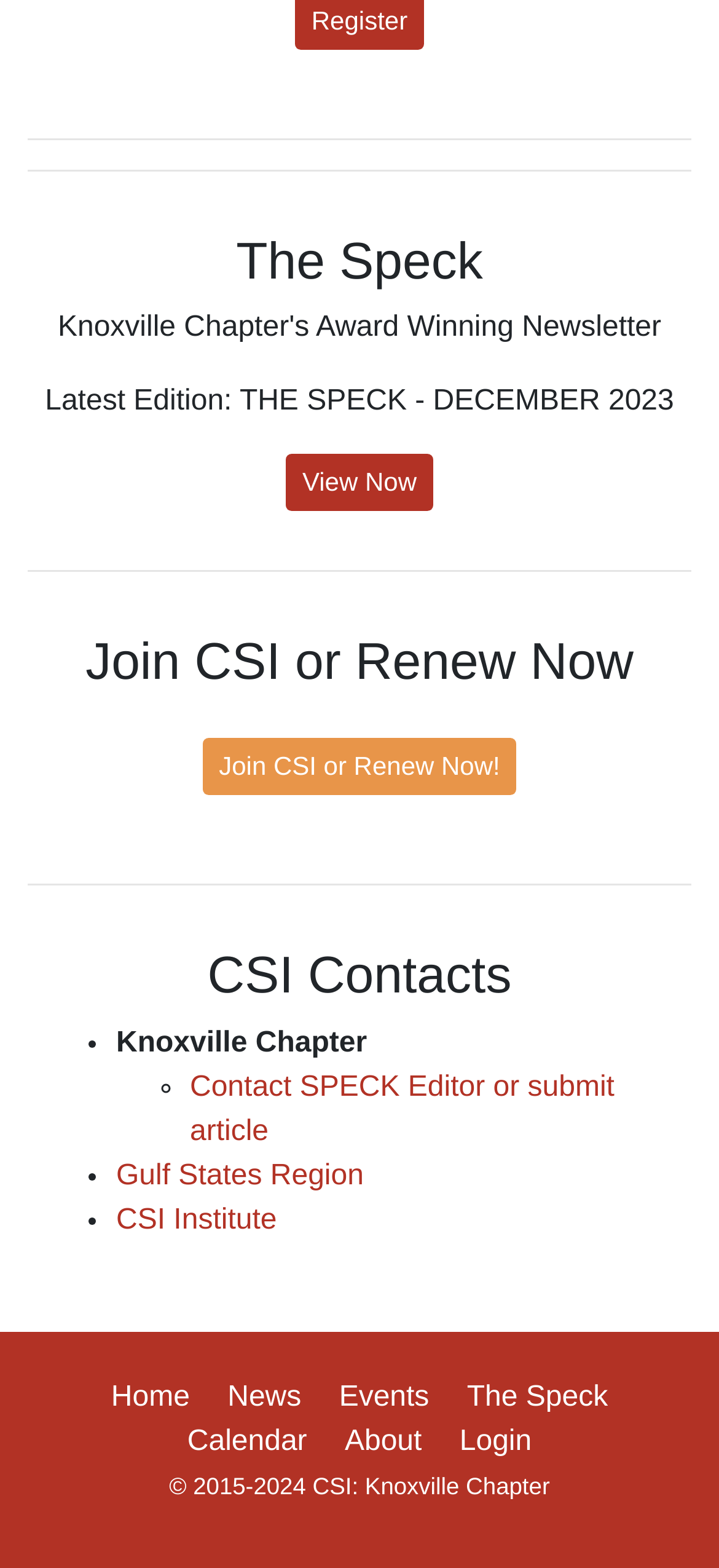Please specify the coordinates of the bounding box for the element that should be clicked to carry out this instruction: "View the latest edition of The Speck". The coordinates must be four float numbers between 0 and 1, formatted as [left, top, right, bottom].

[0.397, 0.29, 0.603, 0.326]